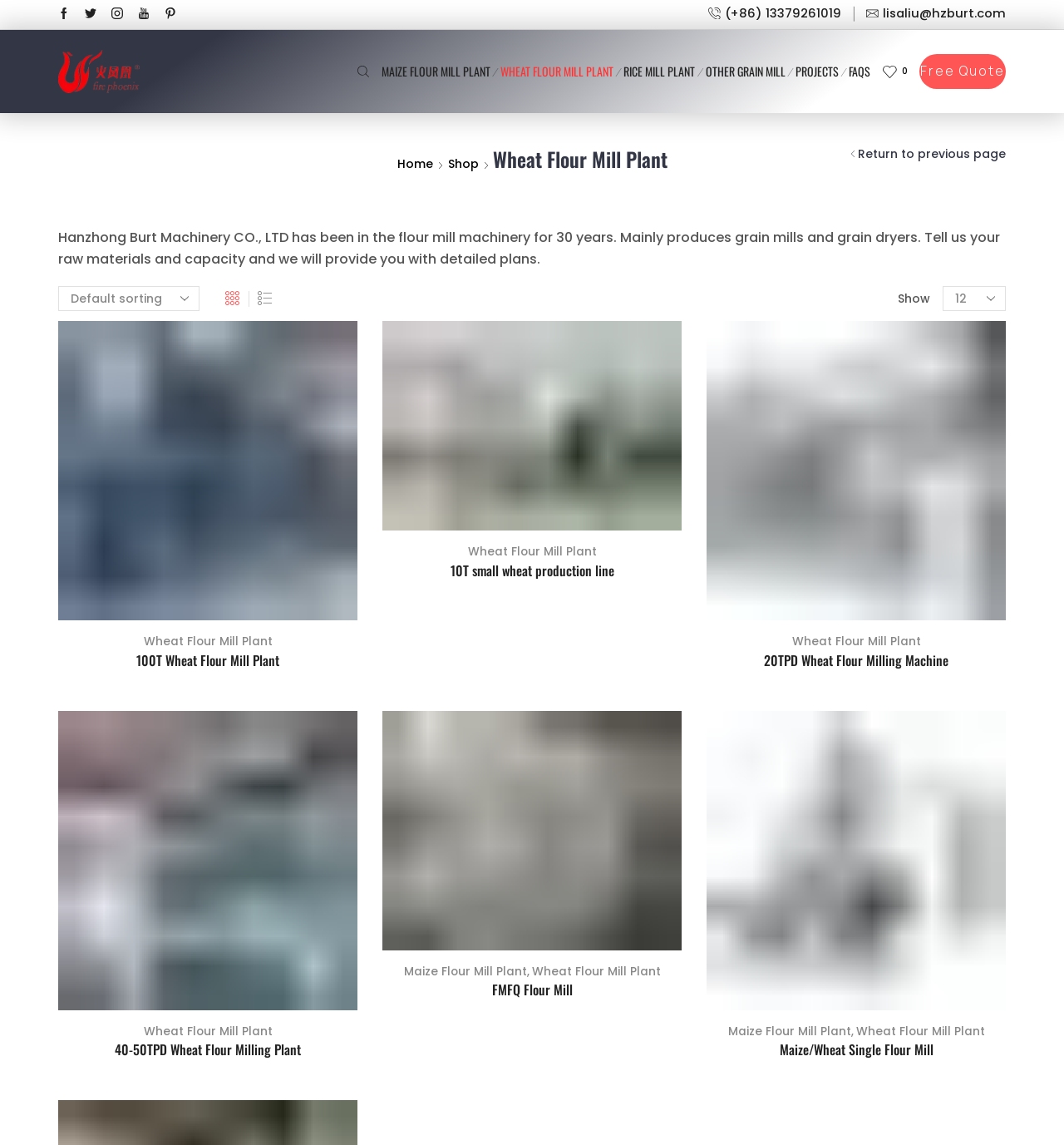What social media platforms does the company have?
Please provide a single word or phrase as your answer based on the screenshot.

Facebook, Twitter, Instagram, Youtube, Pinterest